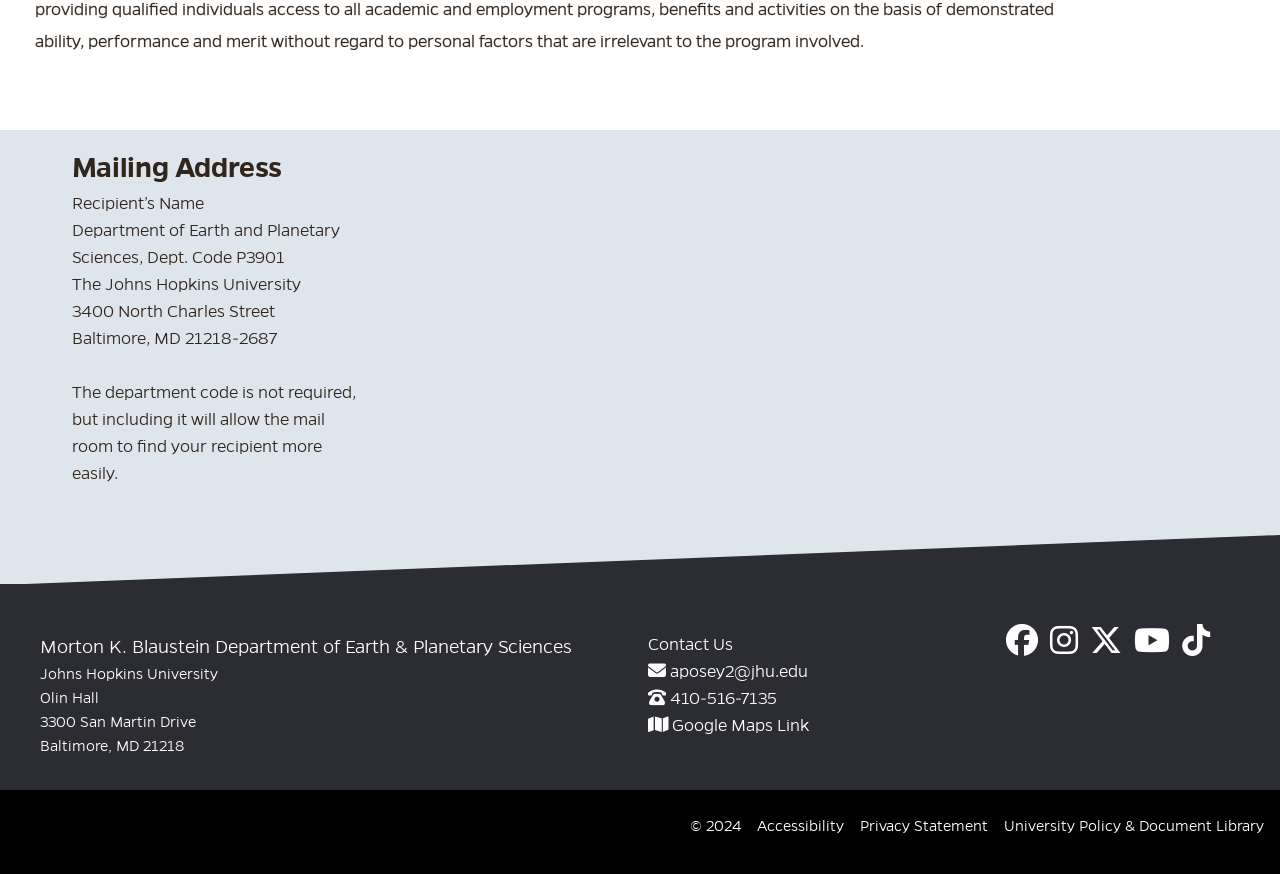Kindly determine the bounding box coordinates for the area that needs to be clicked to execute this instruction: "Check University Policies".

[0.539, 0.931, 0.988, 0.959]